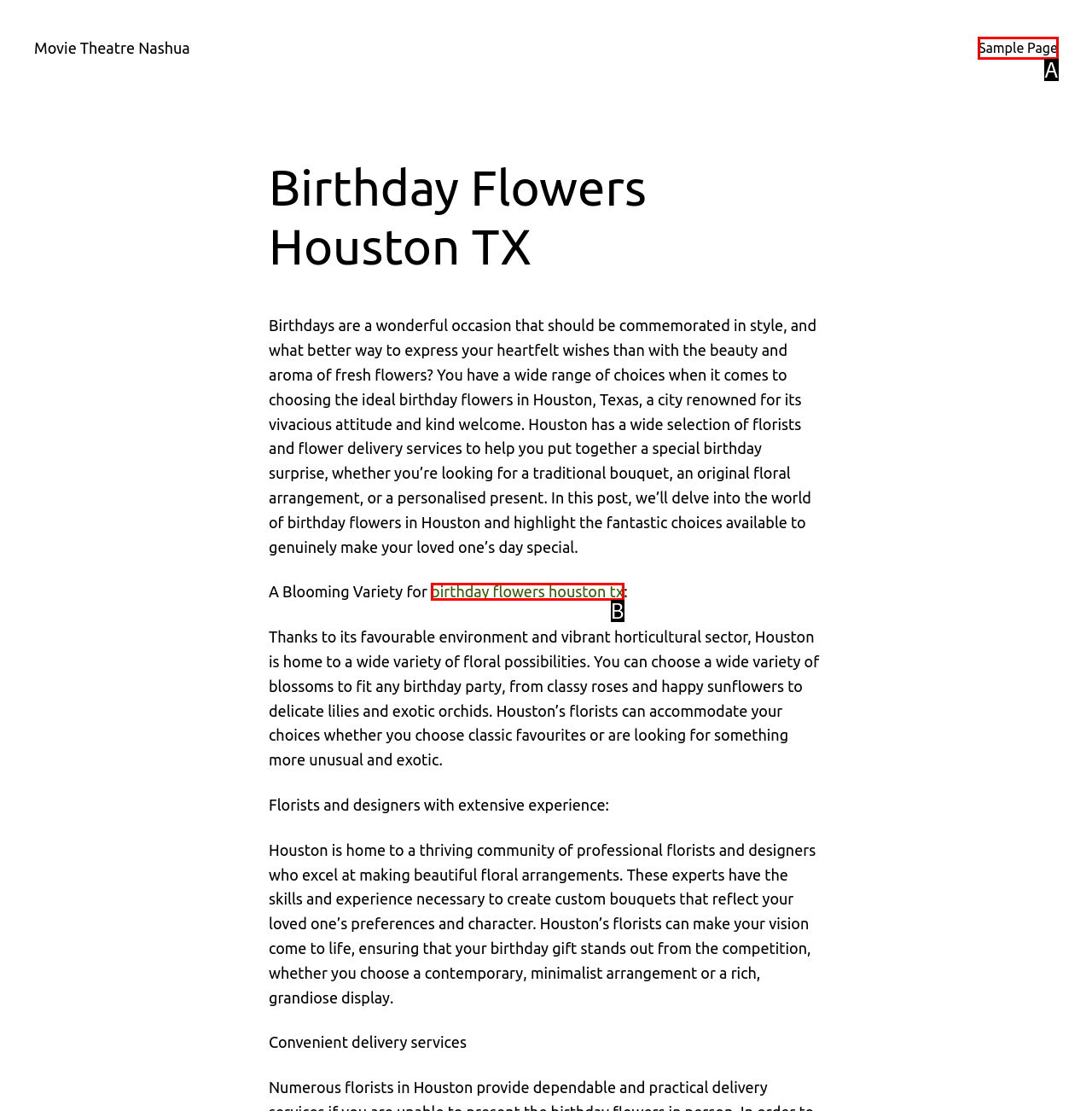Given the description: Sample Page, determine the corresponding lettered UI element.
Answer with the letter of the selected option.

A